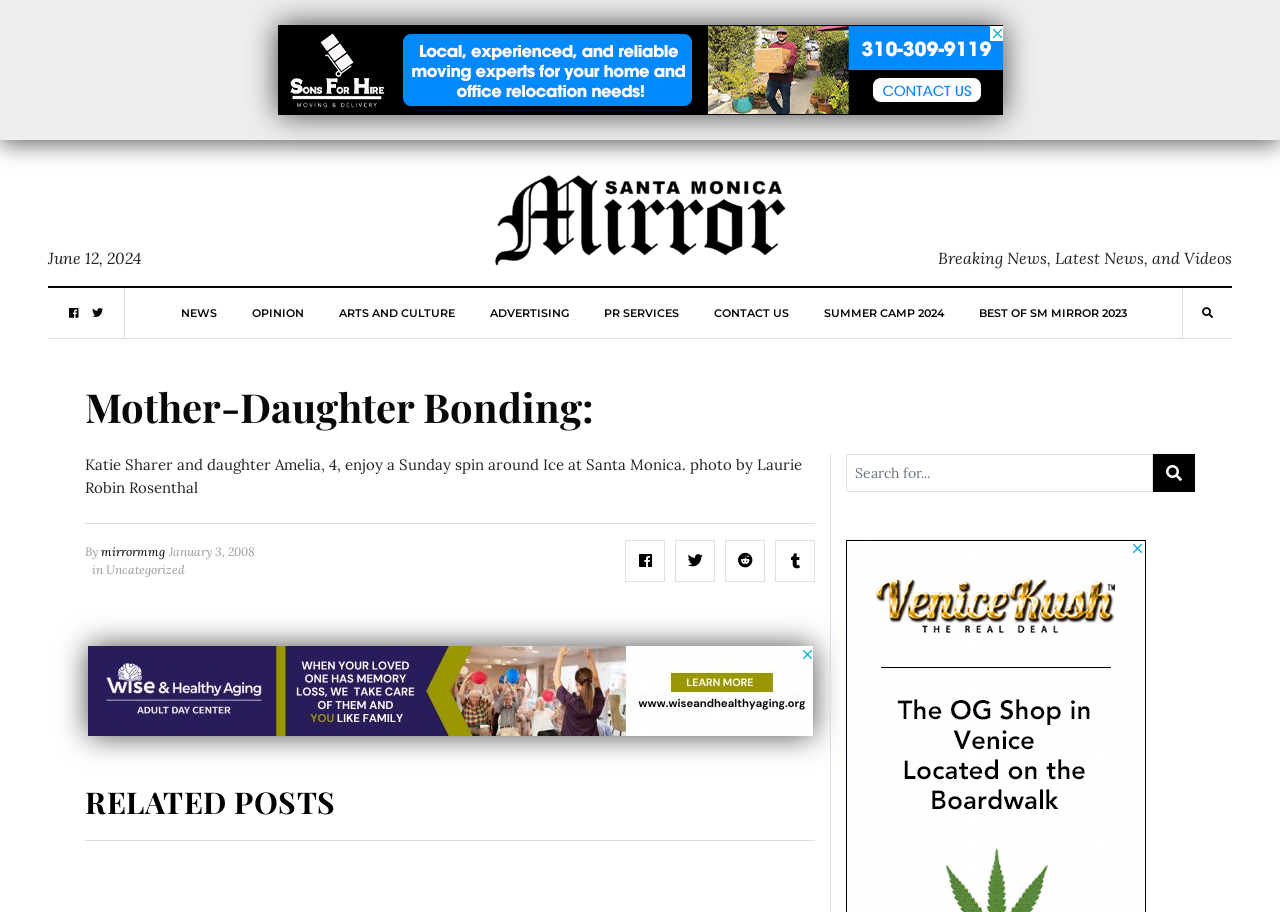Locate the bounding box coordinates of the area that needs to be clicked to fulfill the following instruction: "Check the 'RELATED POSTS'". The coordinates should be in the format of four float numbers between 0 and 1, namely [left, top, right, bottom].

[0.066, 0.857, 0.262, 0.901]